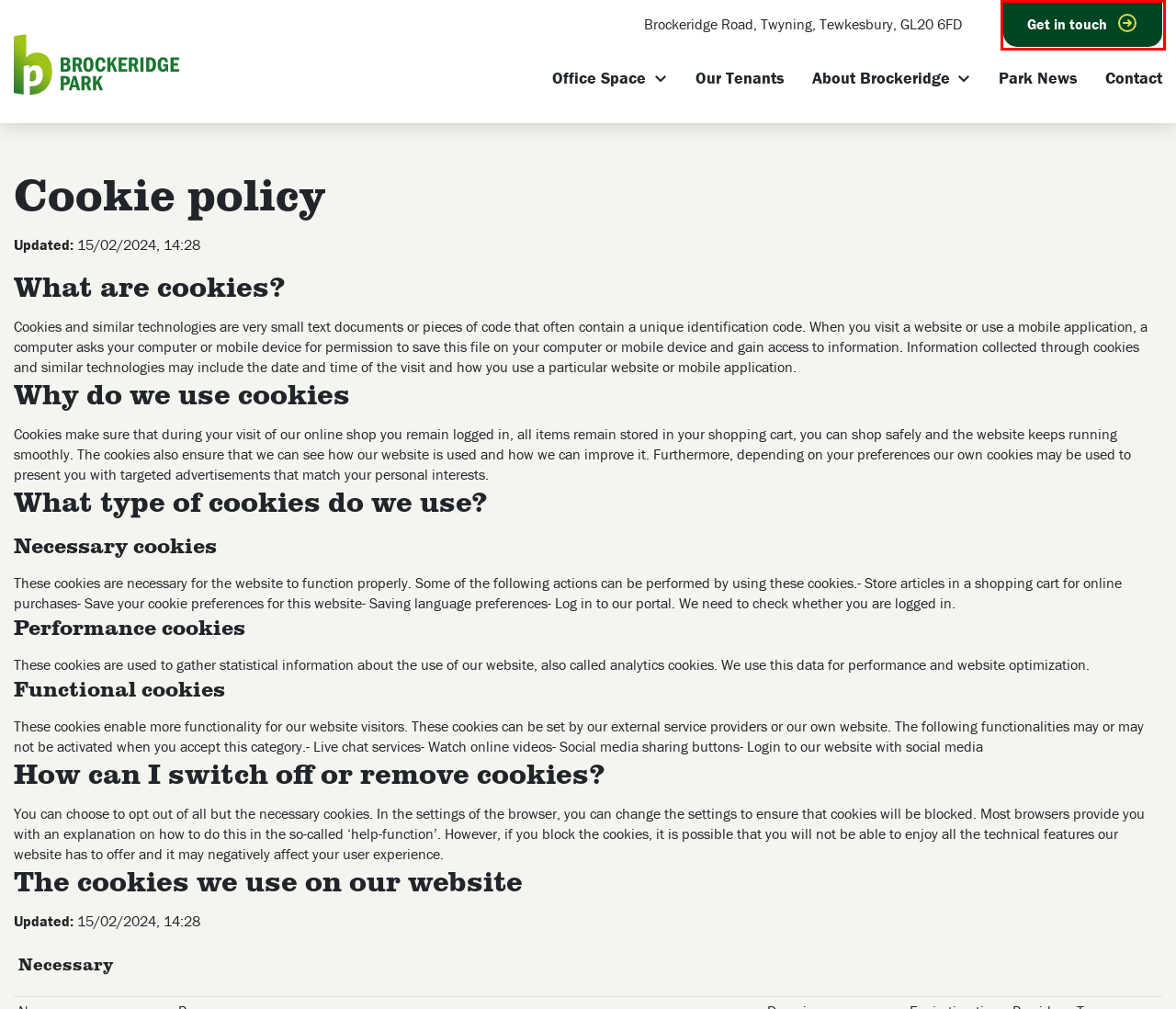You have a screenshot of a webpage with a red rectangle bounding box around an element. Identify the best matching webpage description for the new page that appears after clicking the element in the bounding box. The descriptions are:
A. Hotjar - Privacy Policy
B. Consent Management Platform - CMP Cookies - CookieFirst
C. Our Tenants - Brockeridge Park
D. Park News - Brockeridge Park
E. Privacy policy - Brockeridge Park
F. Data Processing Agreement | CookieFirst - Consent Management Platform
G. Contact - Brockeridge Park
H. Cookie Consent GDPR, ePR, CCPA, LGPD compliant | CookieFirst

G